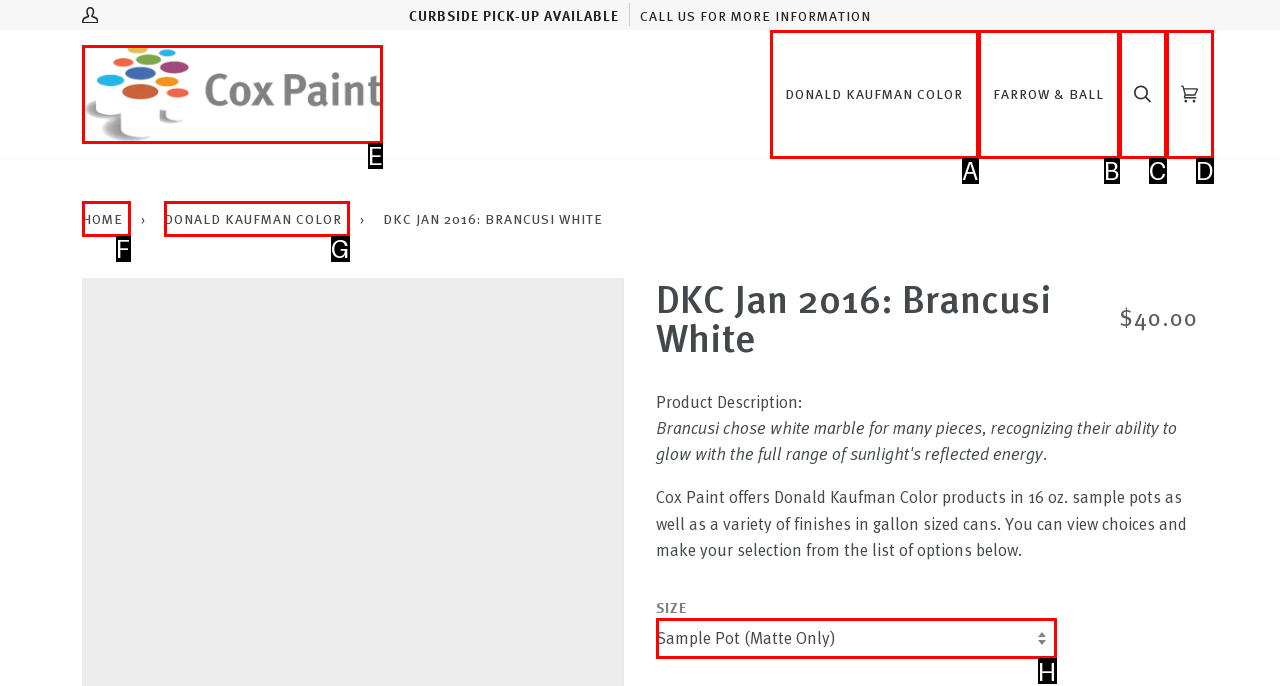Point out the UI element to be clicked for this instruction: View cart. Provide the answer as the letter of the chosen element.

D